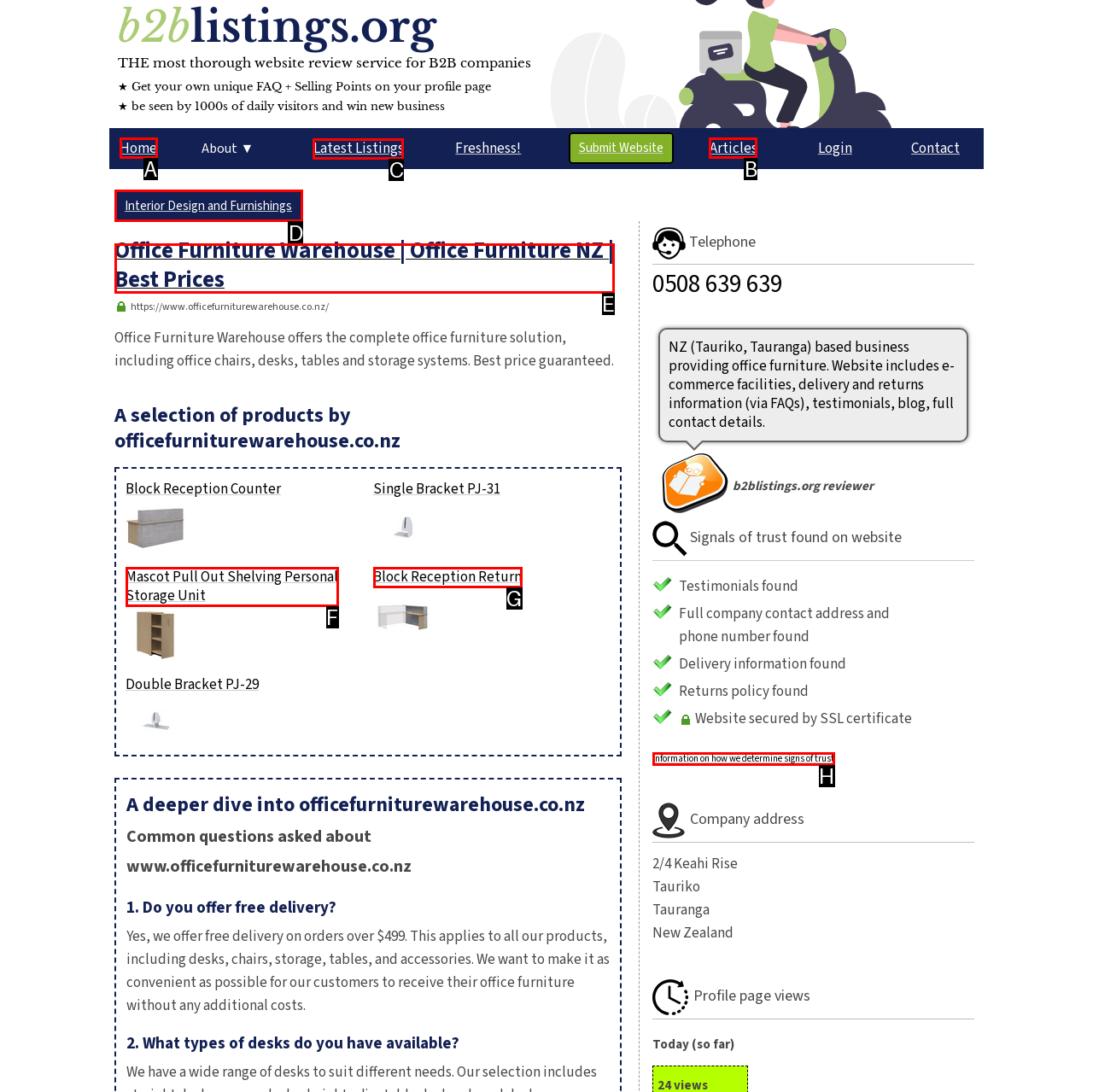Select the letter of the UI element you need to click on to fulfill this task: Click on the 'Interior Design and Furnishings' link. Write down the letter only.

D